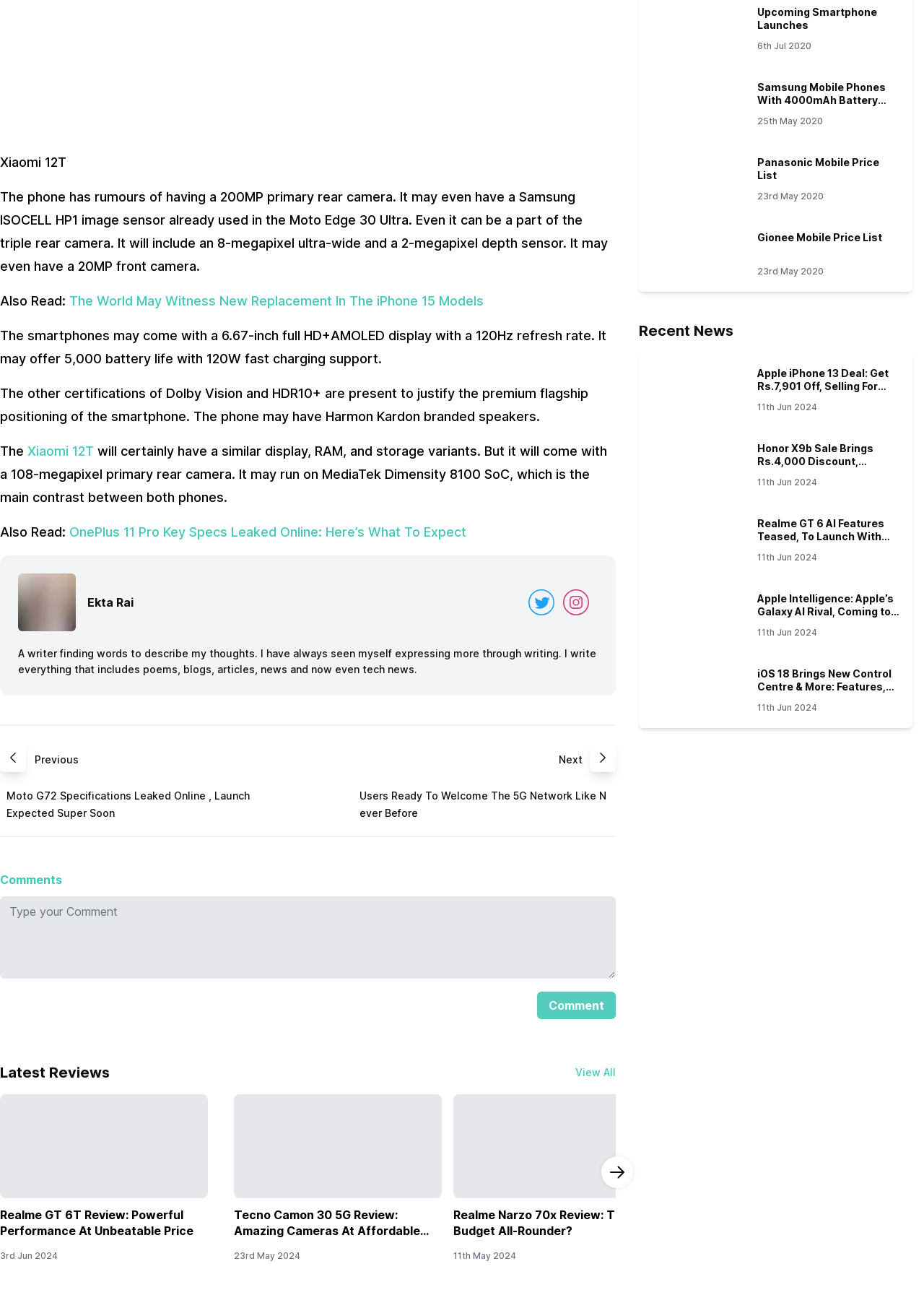Locate the bounding box coordinates of the clickable element to fulfill the following instruction: "View the latest reviews". Provide the coordinates as four float numbers between 0 and 1 in the format [left, top, right, bottom].

[0.0, 0.812, 0.119, 0.828]